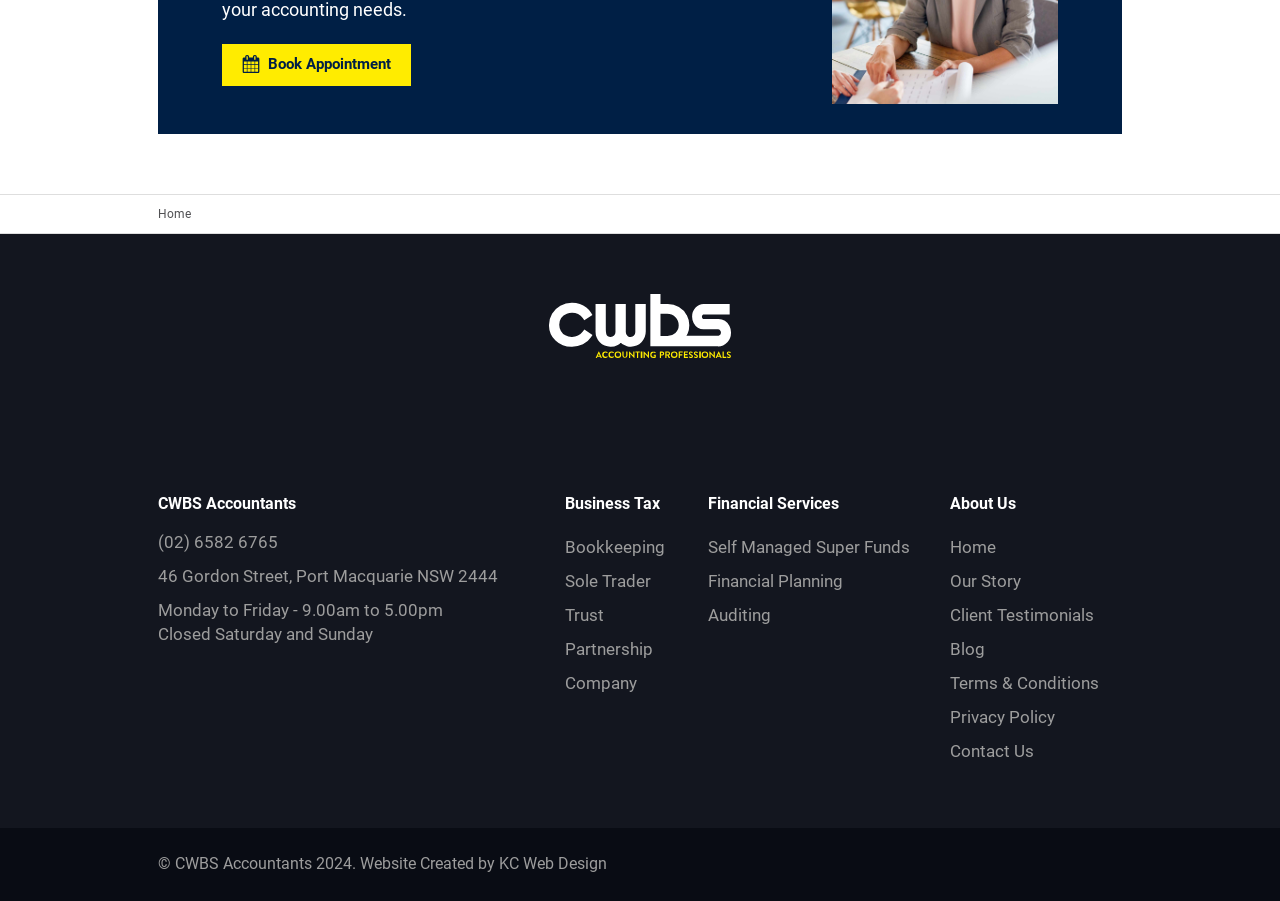What are the business hours?
Using the screenshot, give a one-word or short phrase answer.

Monday to Friday - 9.00am to 5.00pm